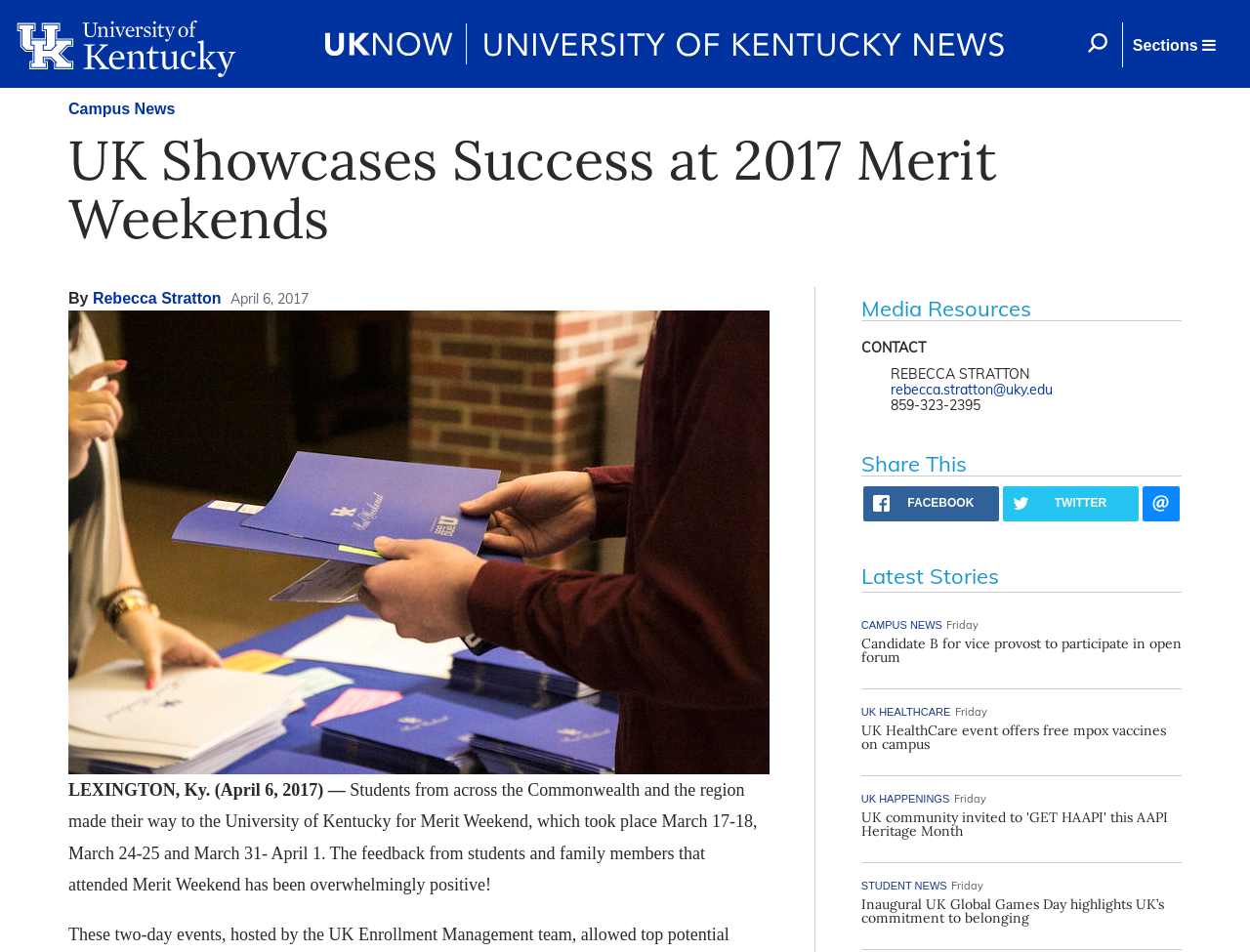Who is the author of the article?
Using the details shown in the screenshot, provide a comprehensive answer to the question.

The article mentions 'By Rebecca Stratton' which indicates that Rebecca Stratton is the author of the article.